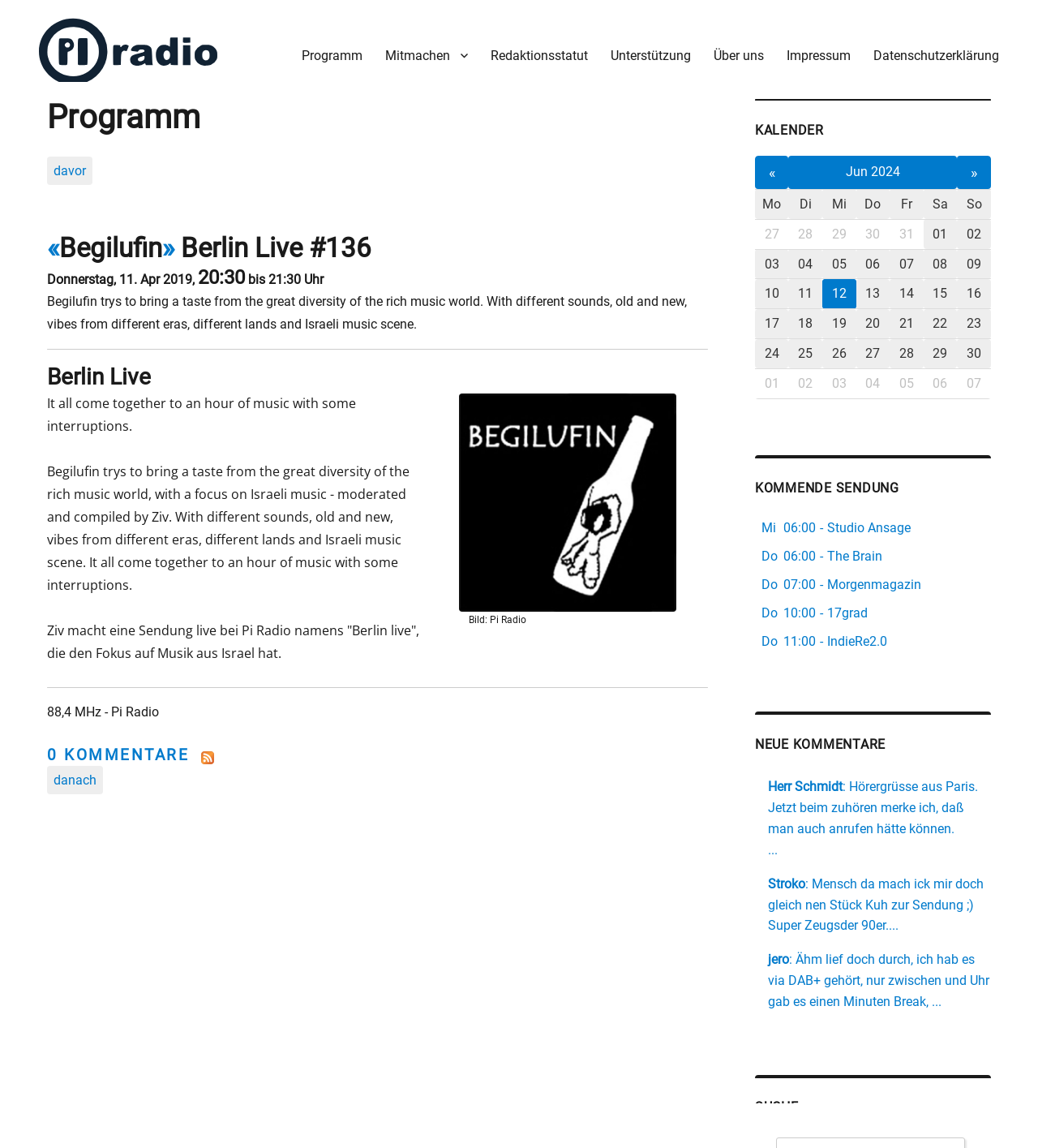Based on the element description: "So", identify the bounding box coordinates for this UI element. The coordinates must be four float numbers between 0 and 1, listed as [left, top, right, bottom].

[0.922, 0.094, 0.955, 0.119]